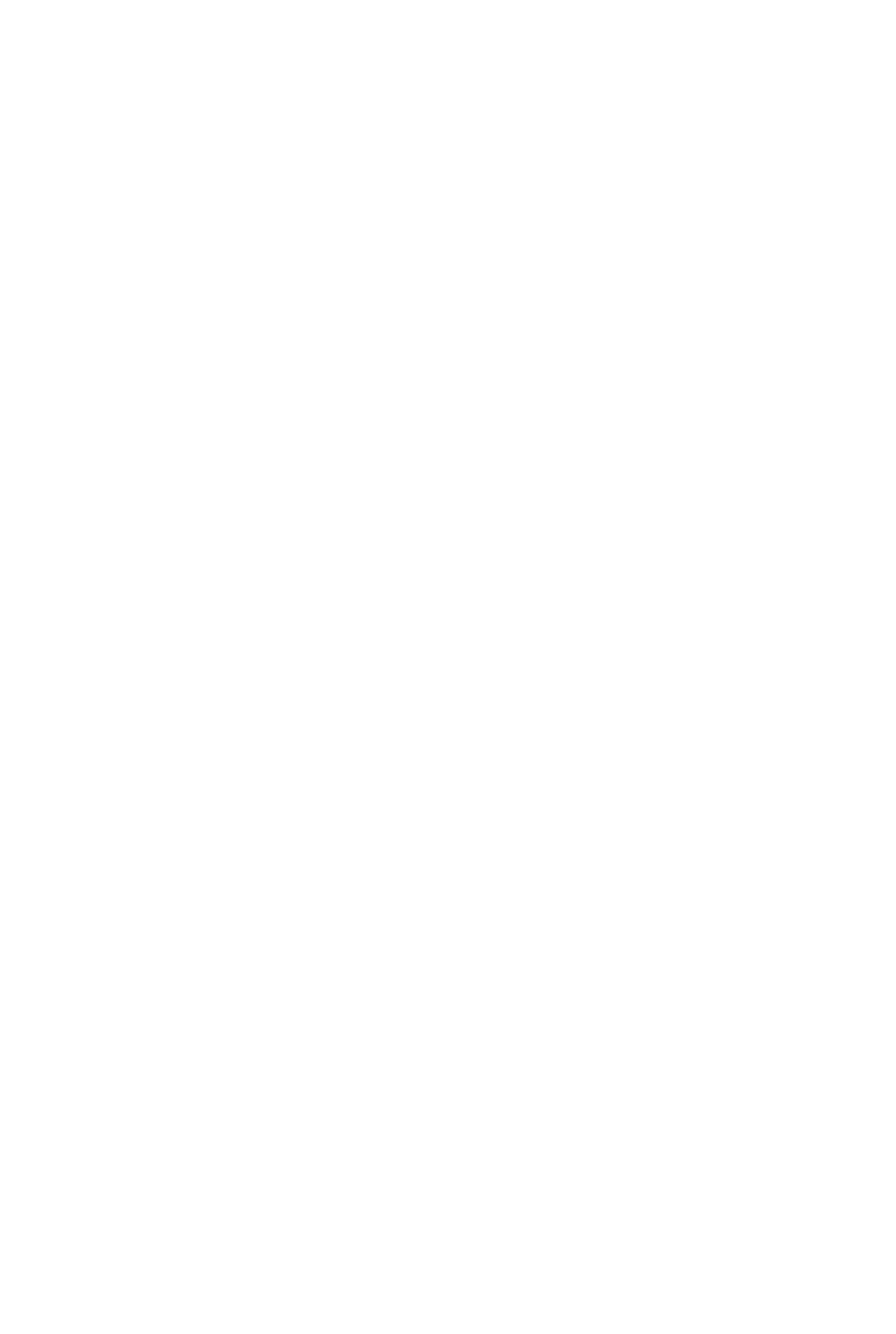How many navigation links are there?
Answer with a single word or phrase by referring to the visual content.

11